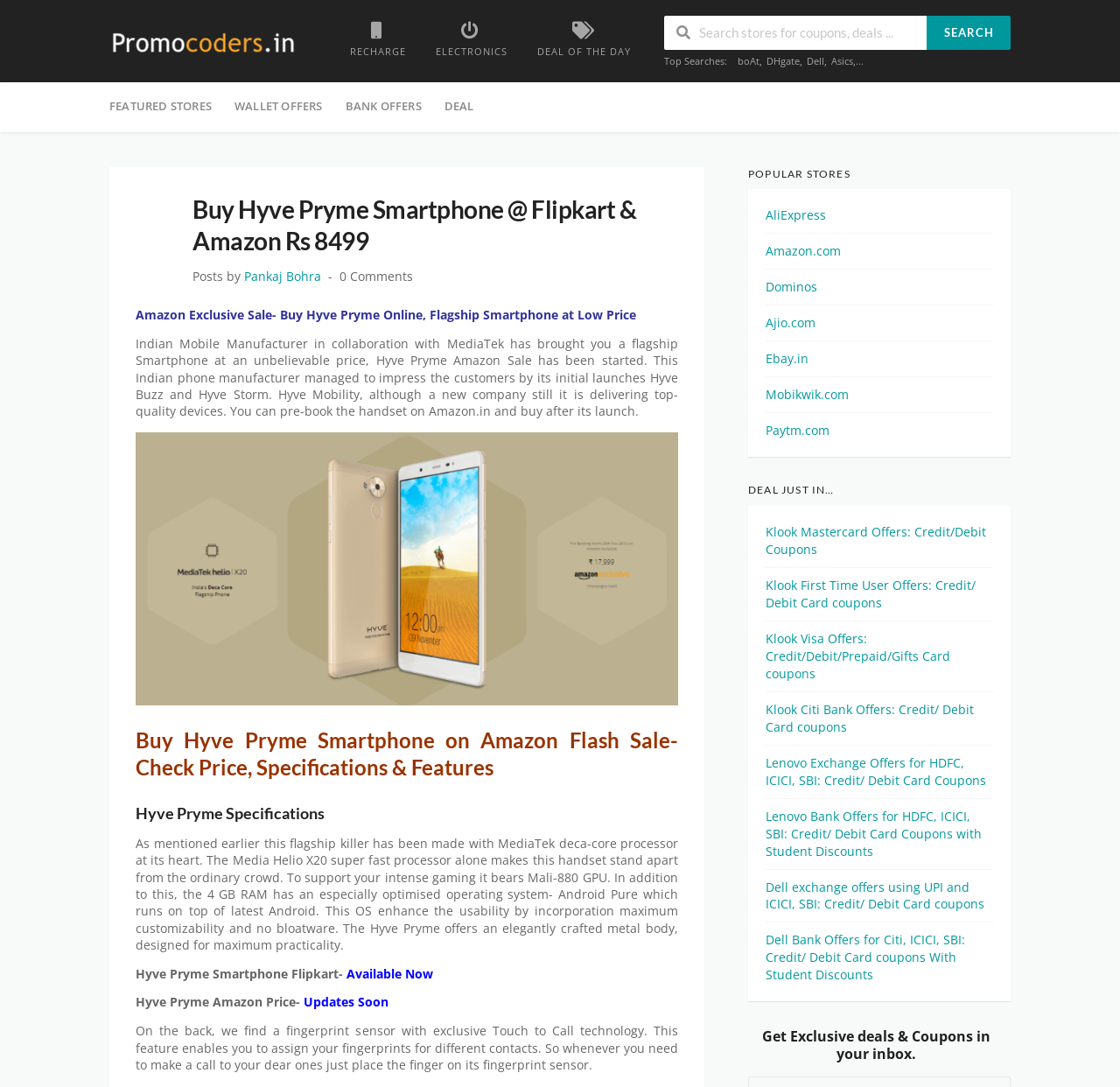What is the processor used in Hyve Pryme Smartphone?
Look at the image and respond with a one-word or short-phrase answer.

Media Helio X20